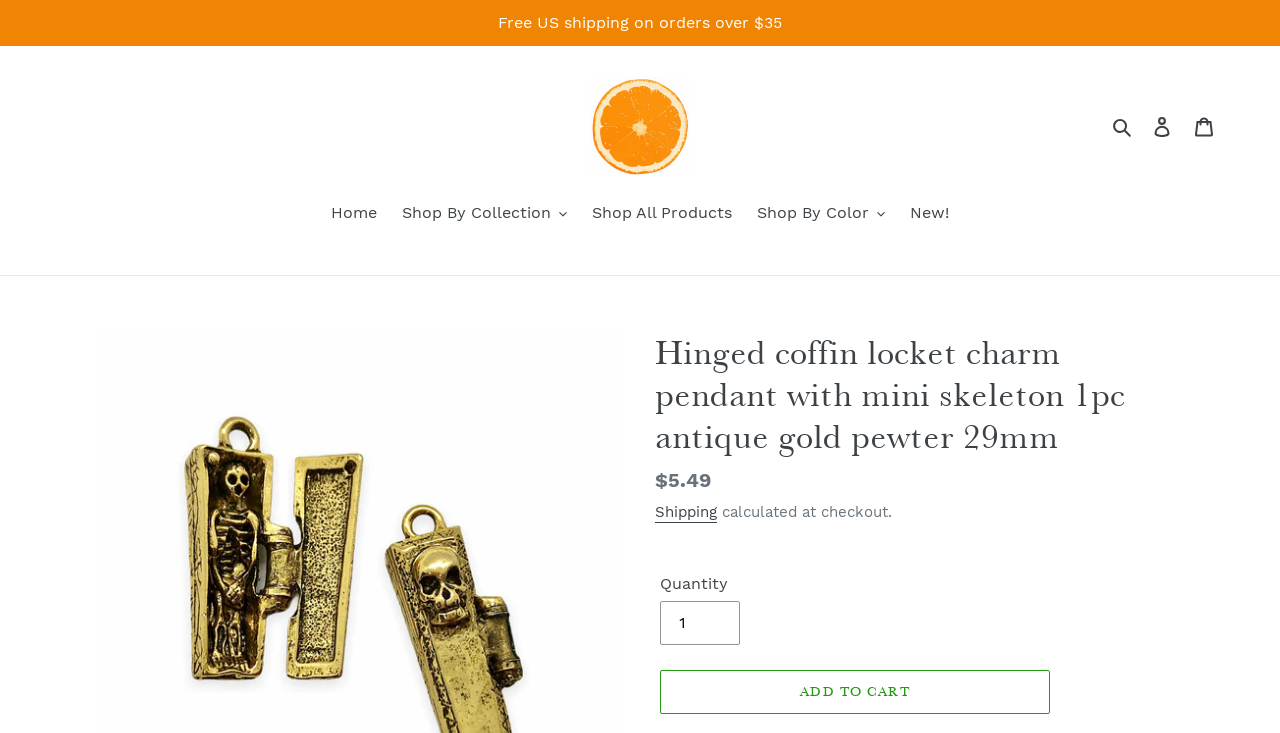What is the size of the pendant?
Please respond to the question thoroughly and include all relevant details.

The size of the pendant can be found in the heading section, where it is described as a 'hinged coffin locket charm pendant with mini skeleton 1pc antique gold pewter 29mm', indicating that the size of the pendant is 29mm.